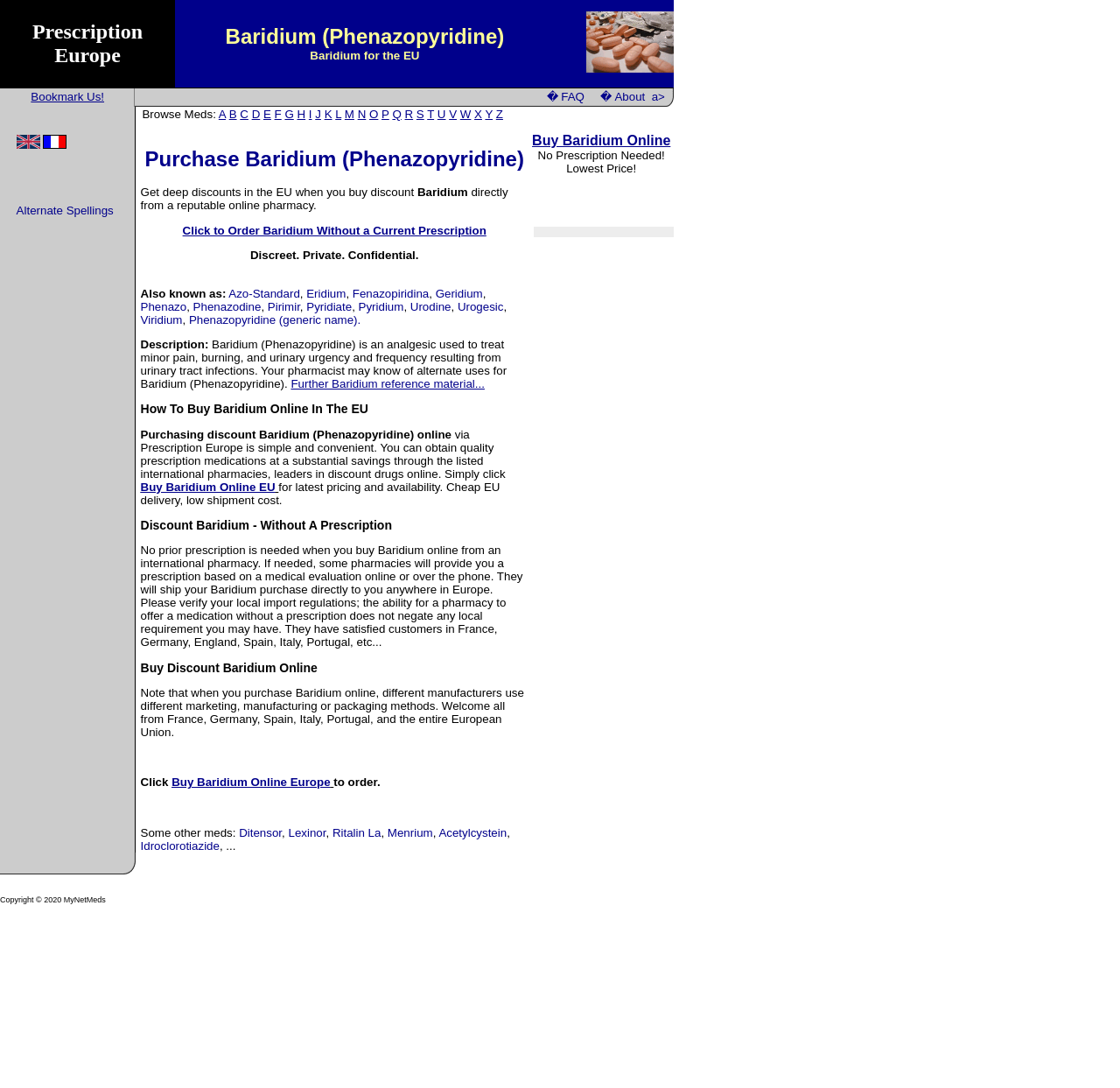What countries have satisfied customers?
Provide an in-depth answer to the question, covering all aspects.

The section 'Discount Baridium - Without A Prescription' mentions that the pharmacies have satisfied customers in France, Germany, England, Spain, Italy, Portugal, etc.